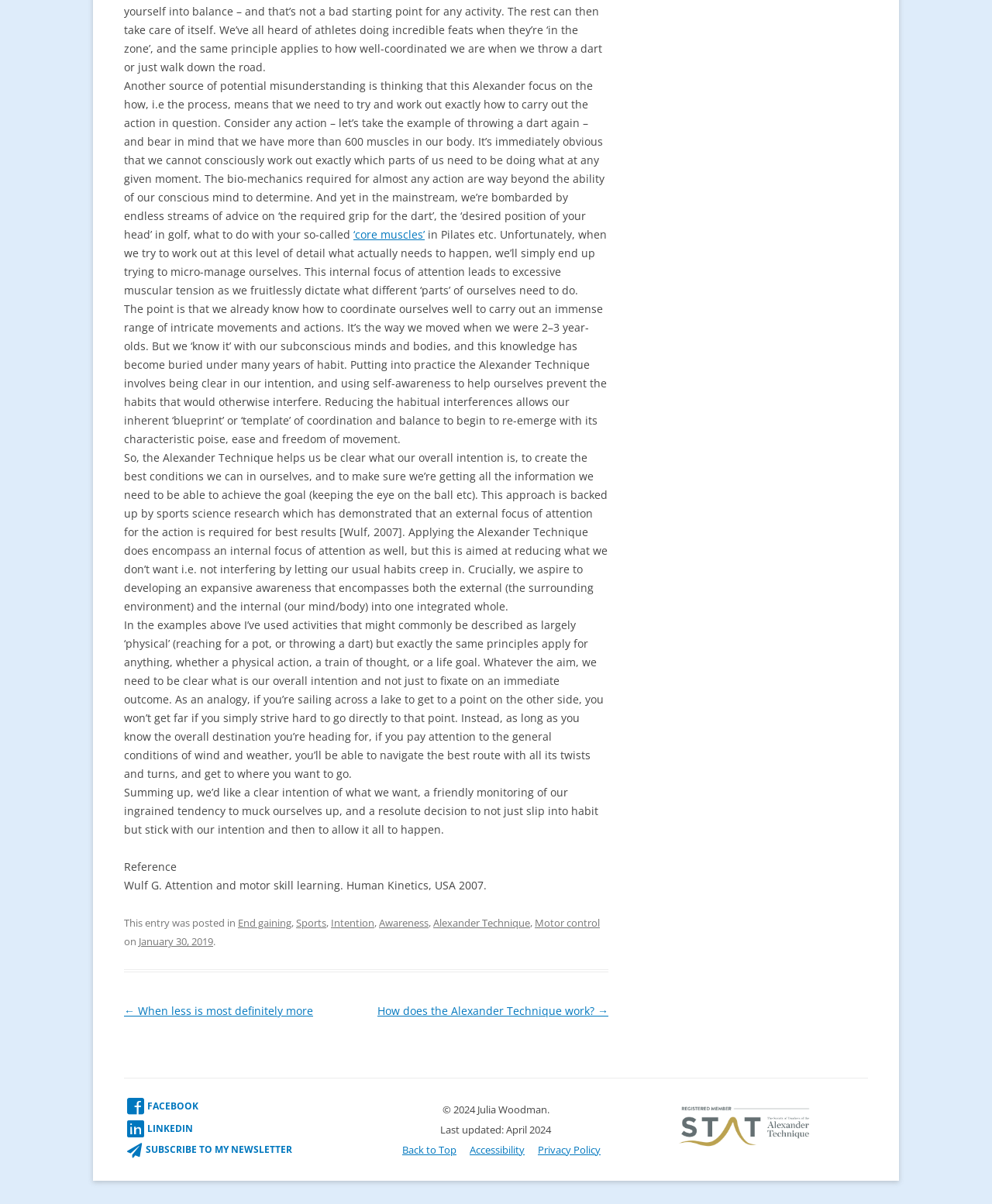Please identify the bounding box coordinates of the area that needs to be clicked to follow this instruction: "Click the 'Alexander Technique' link".

[0.437, 0.761, 0.534, 0.772]